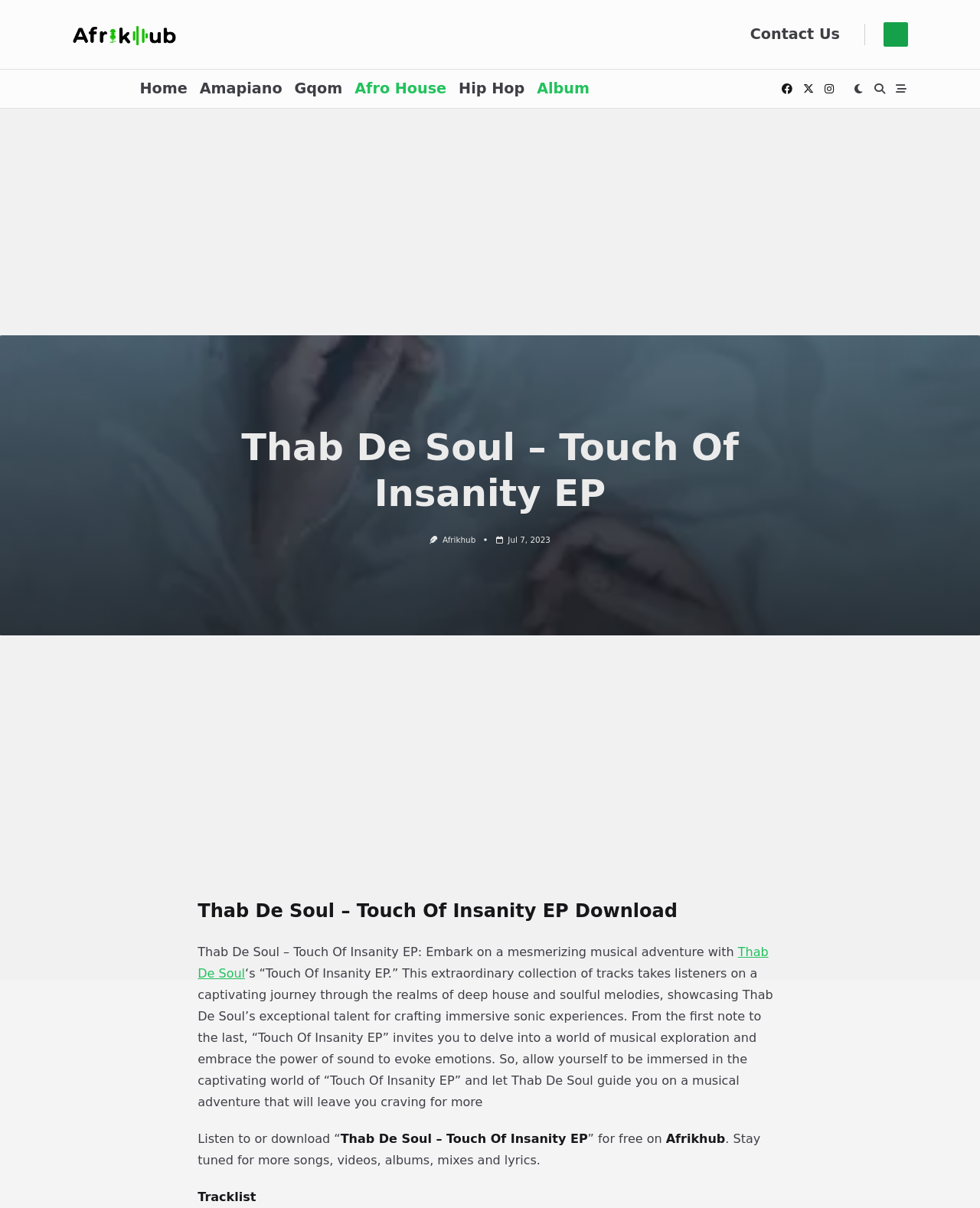What is the website where the EP can be downloaded?
Please respond to the question with a detailed and thorough explanation.

I found the answer by looking at the link element with the text 'Afrikhub' and reasoning that this website is where the EP can be downloaded.